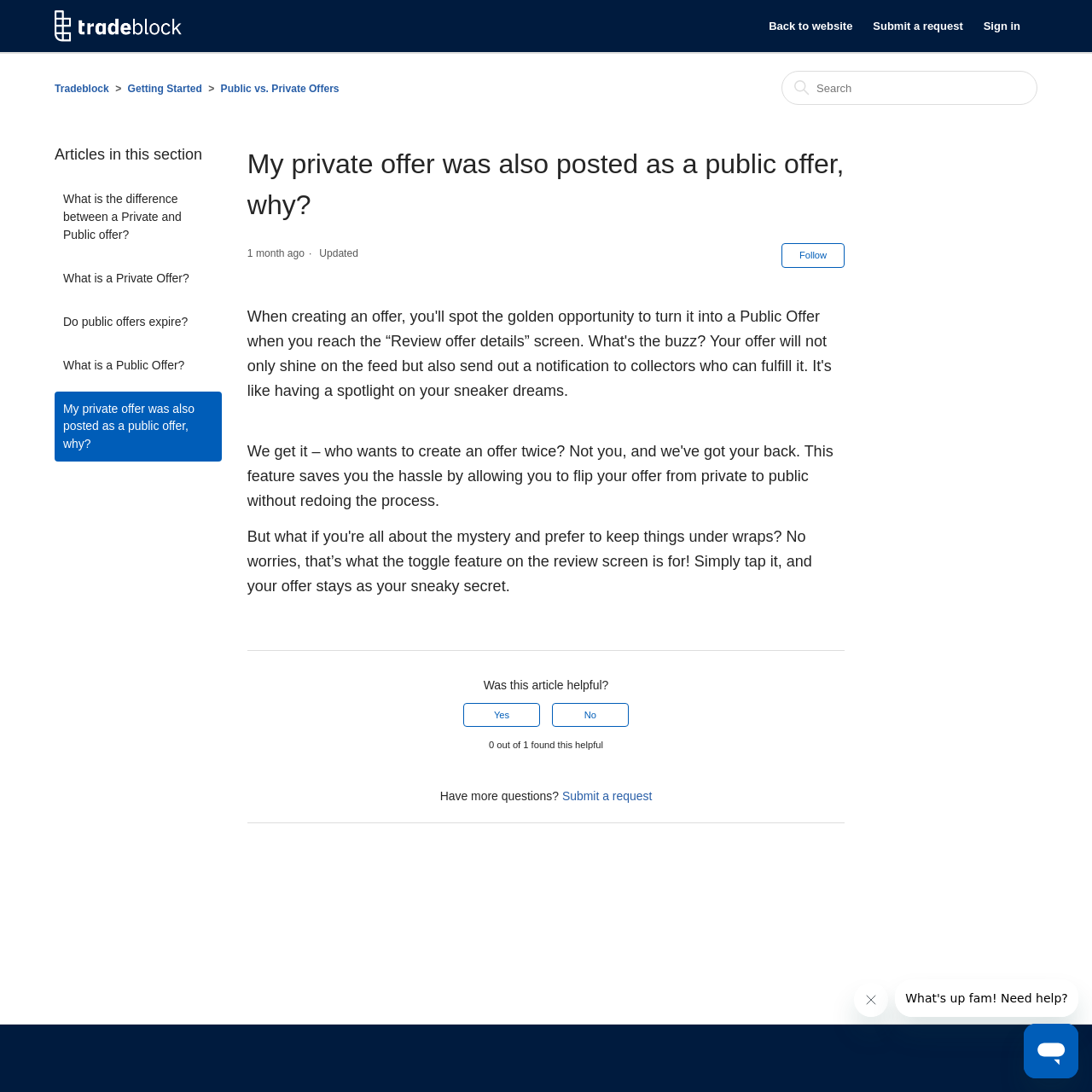Provide a brief response to the question using a single word or phrase: 
What can be done with an article on this website?

Follow or submit a request